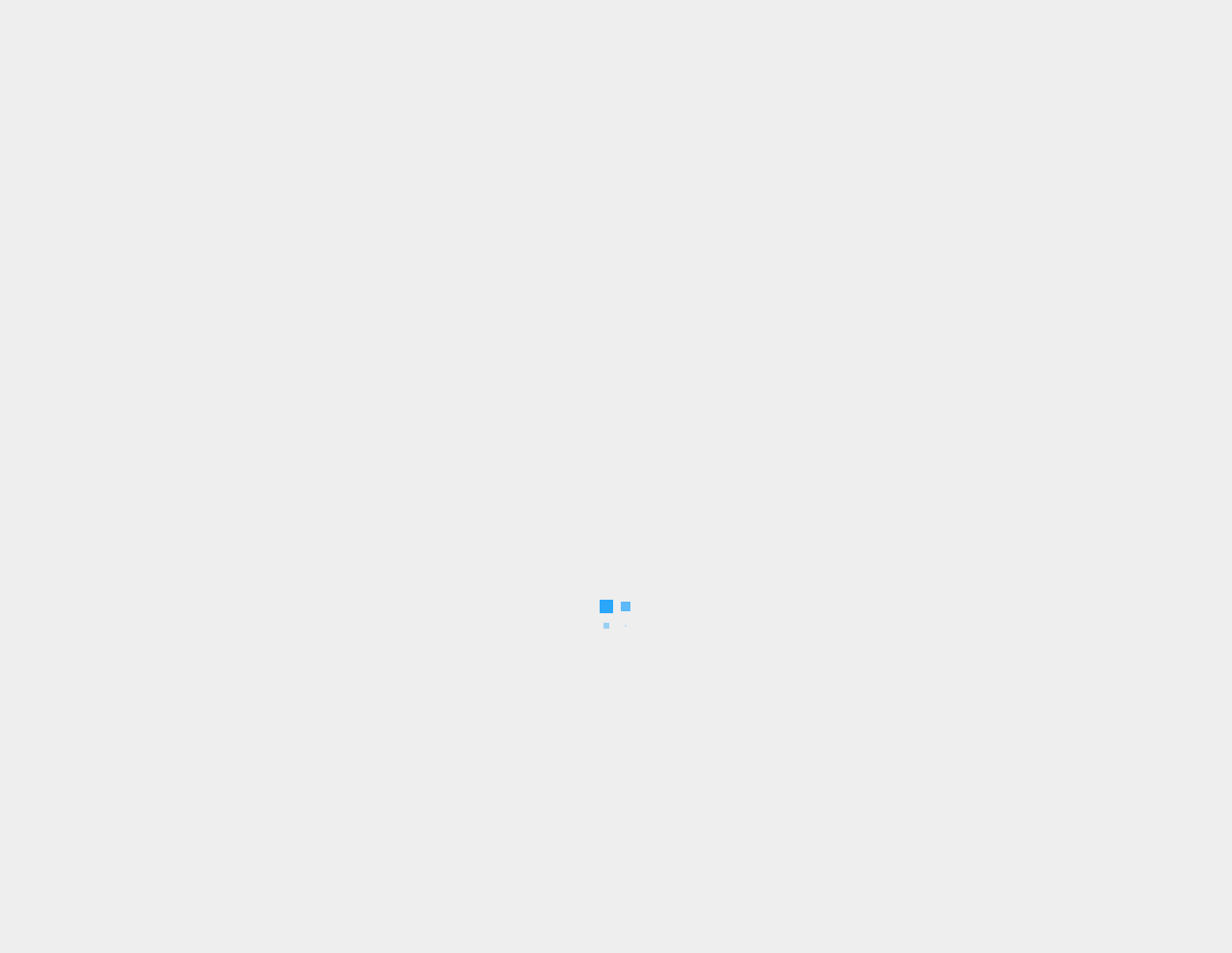Can you give a detailed response to the following question using the information from the image? Who is the author of the main article?

The author of the main article is Frank Fisher, whose name is located below the title of the article, next to the reading time.